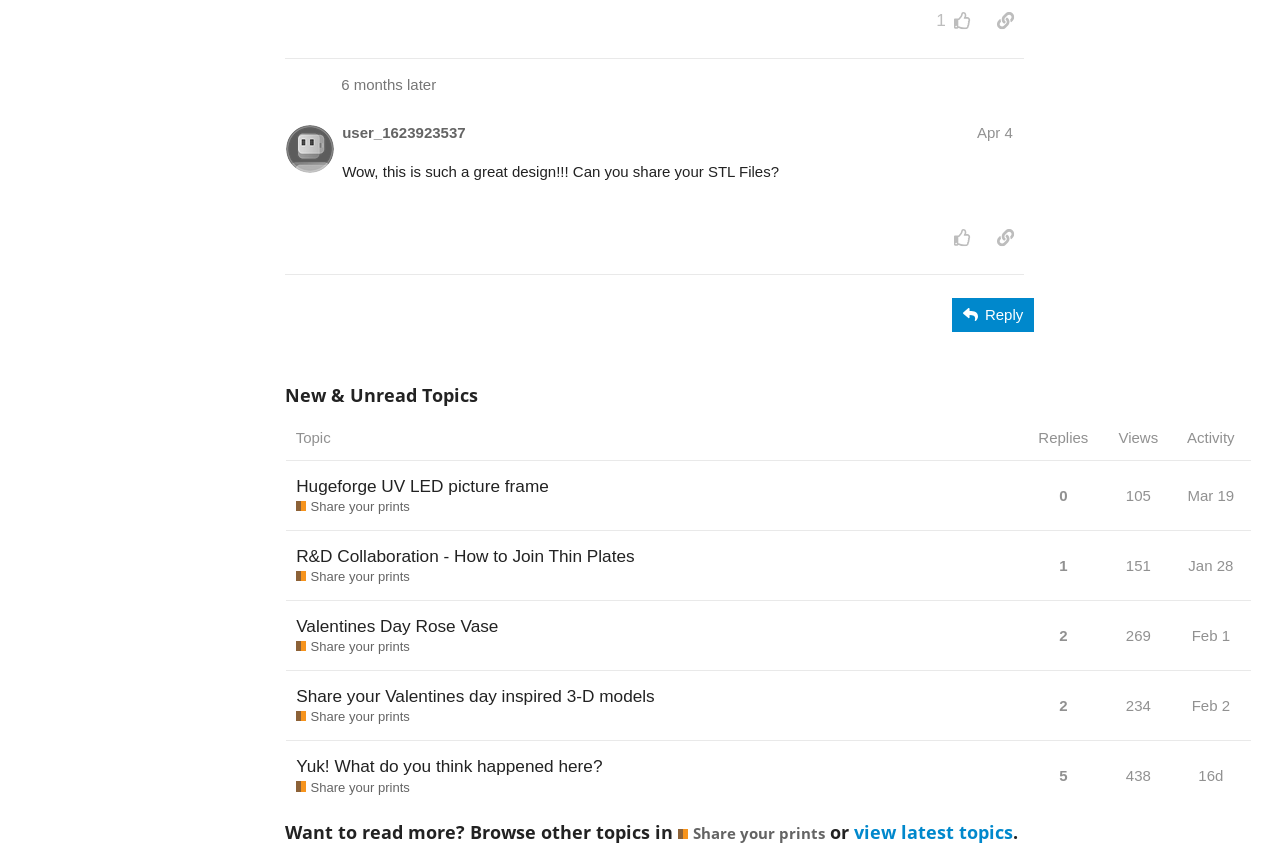Give a concise answer using only one word or phrase for this question:
What is the date of the post 'R&D Collaboration - How to Join Thin Plates'?

Mar 19